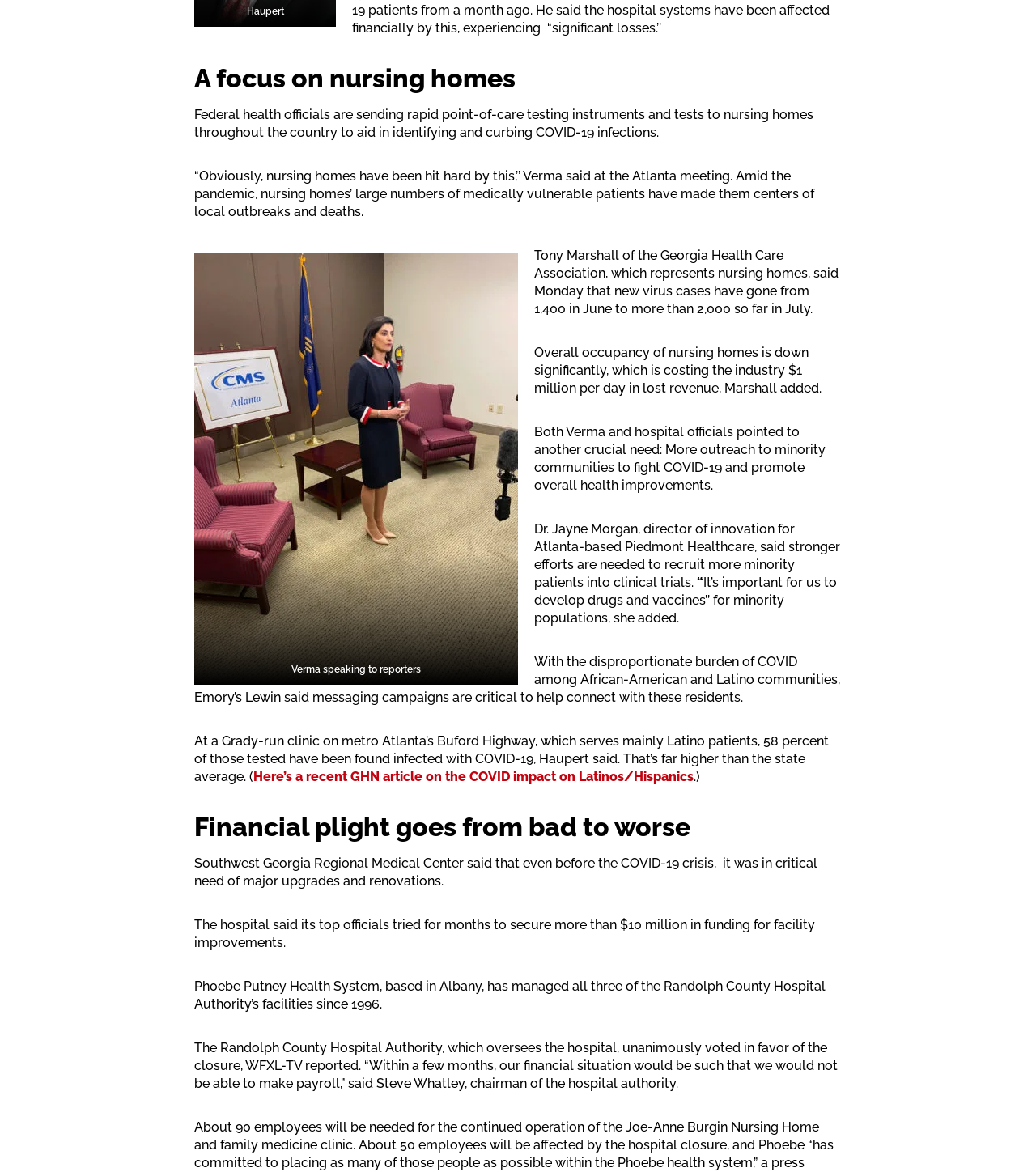Respond with a single word or phrase:
Who is the chairman of the Randolph County Hospital Authority?

Steve Whatley